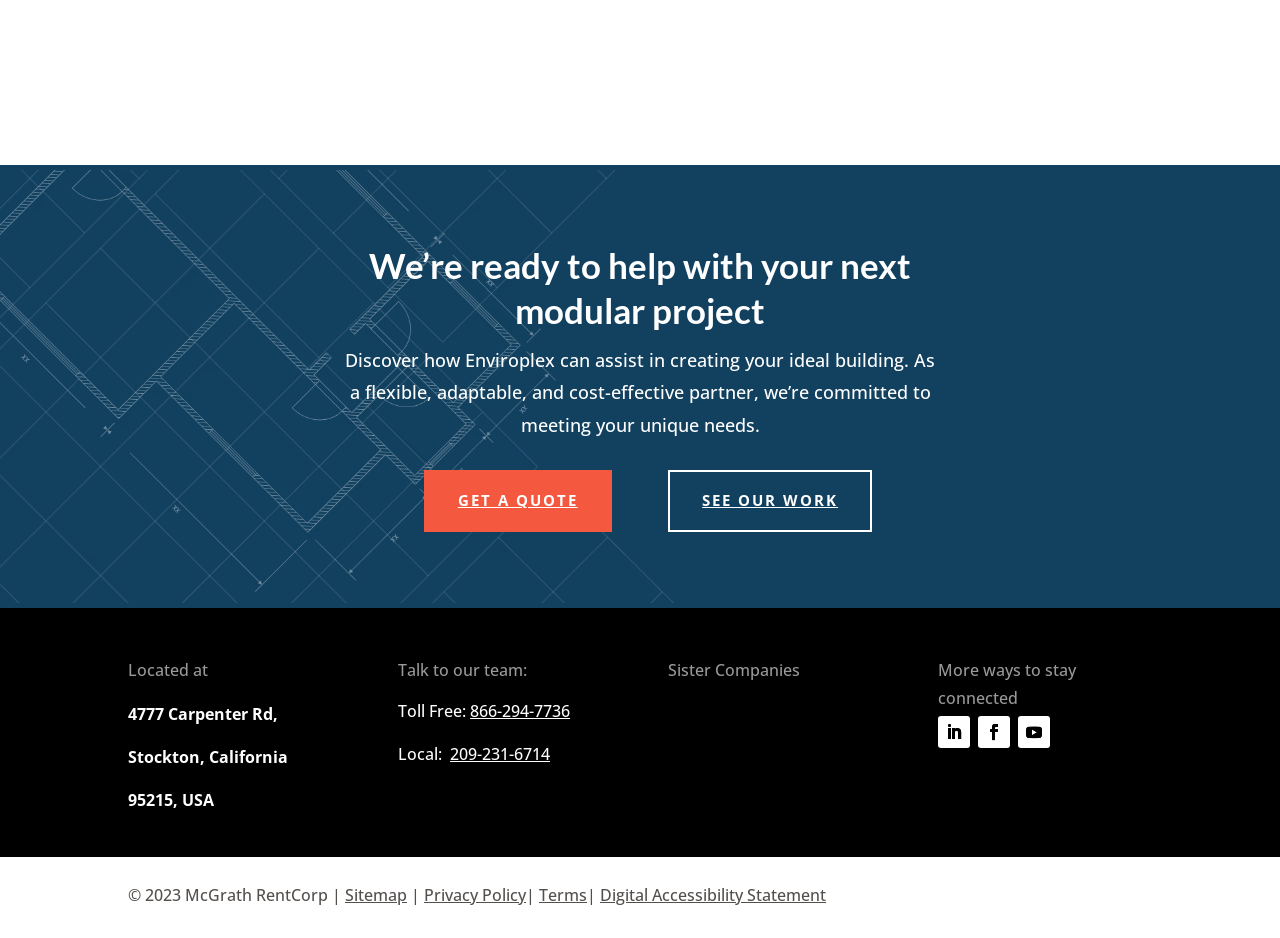What is the location of the company mentioned on the webpage?
Answer with a single word or phrase, using the screenshot for reference.

Stockton, California